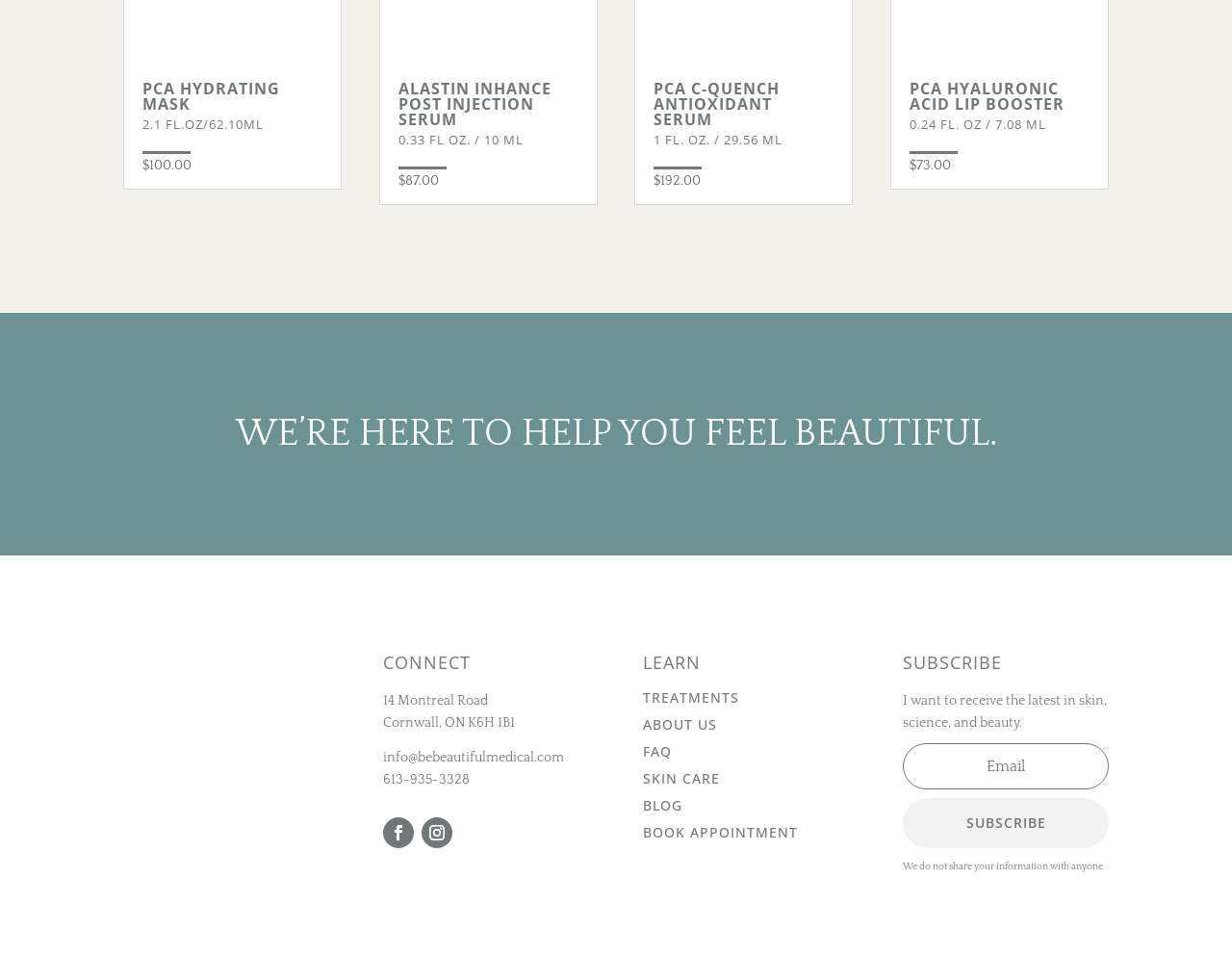What is the name of the first product listed?
Provide a one-word or short-phrase answer based on the image.

PCA HYDRATING MASK